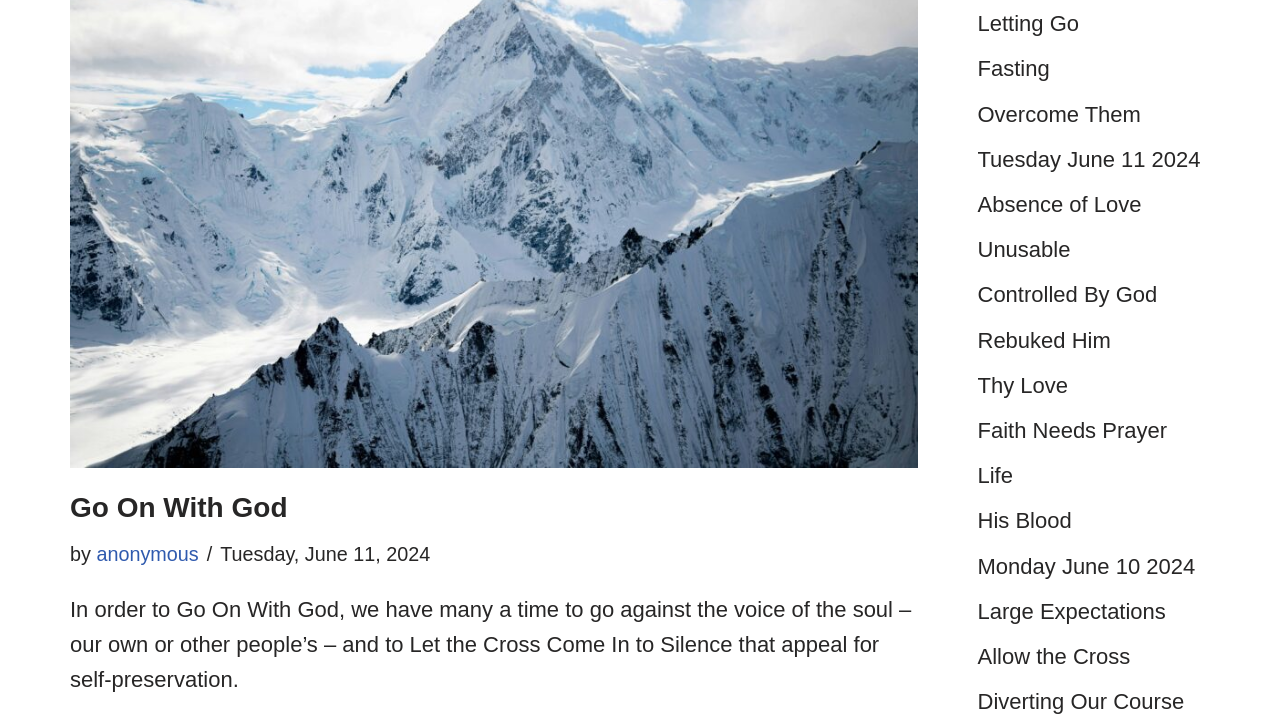Who is the author of the article?
Provide a detailed and extensive answer to the question.

The author of the article can be found in the link element with the text 'anonymous' which is located below the title with a bounding box coordinate of [0.075, 0.75, 0.155, 0.78].